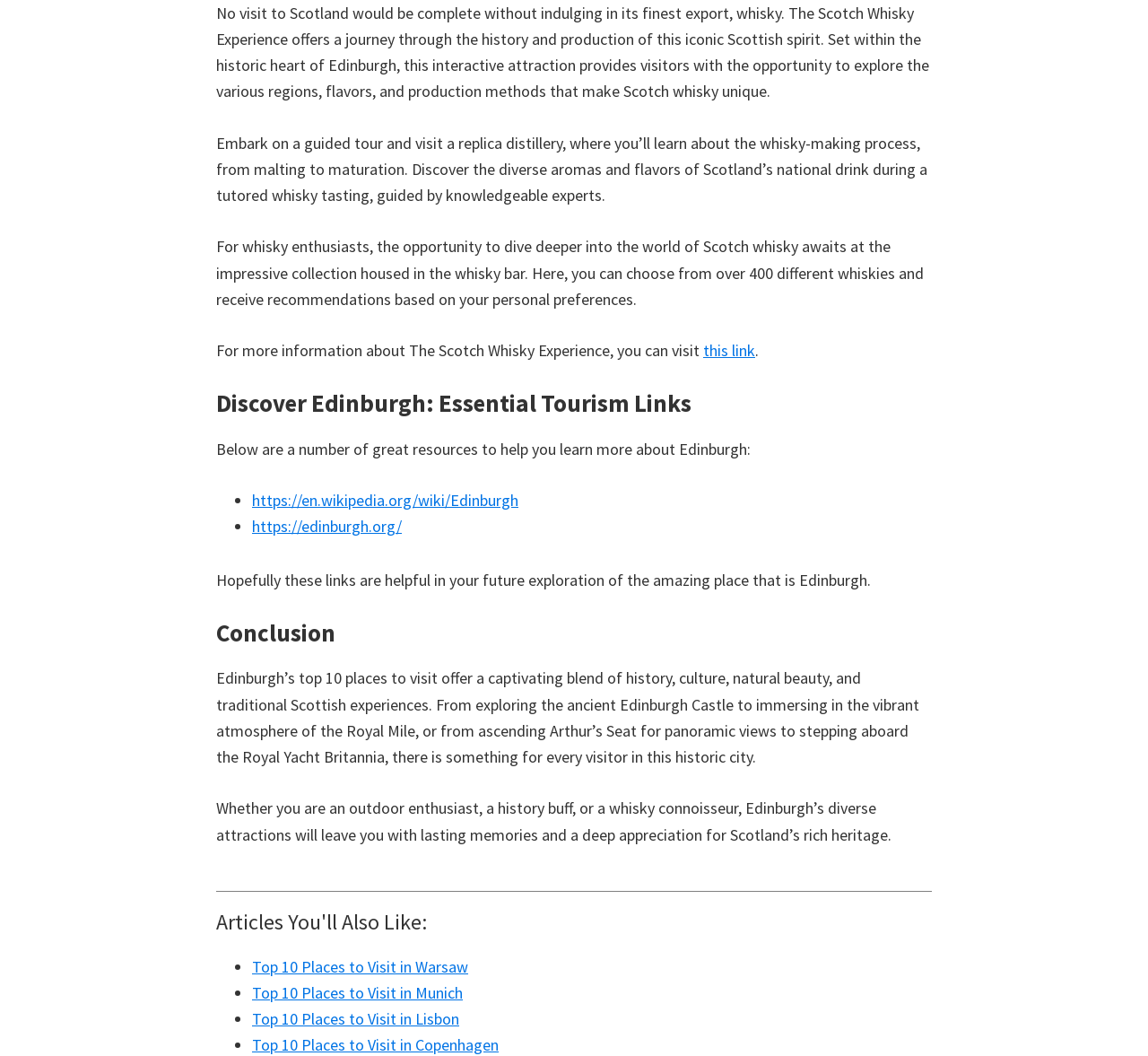How many whiskies can you choose from at the whisky bar?
Look at the image and respond with a single word or a short phrase.

Over 400